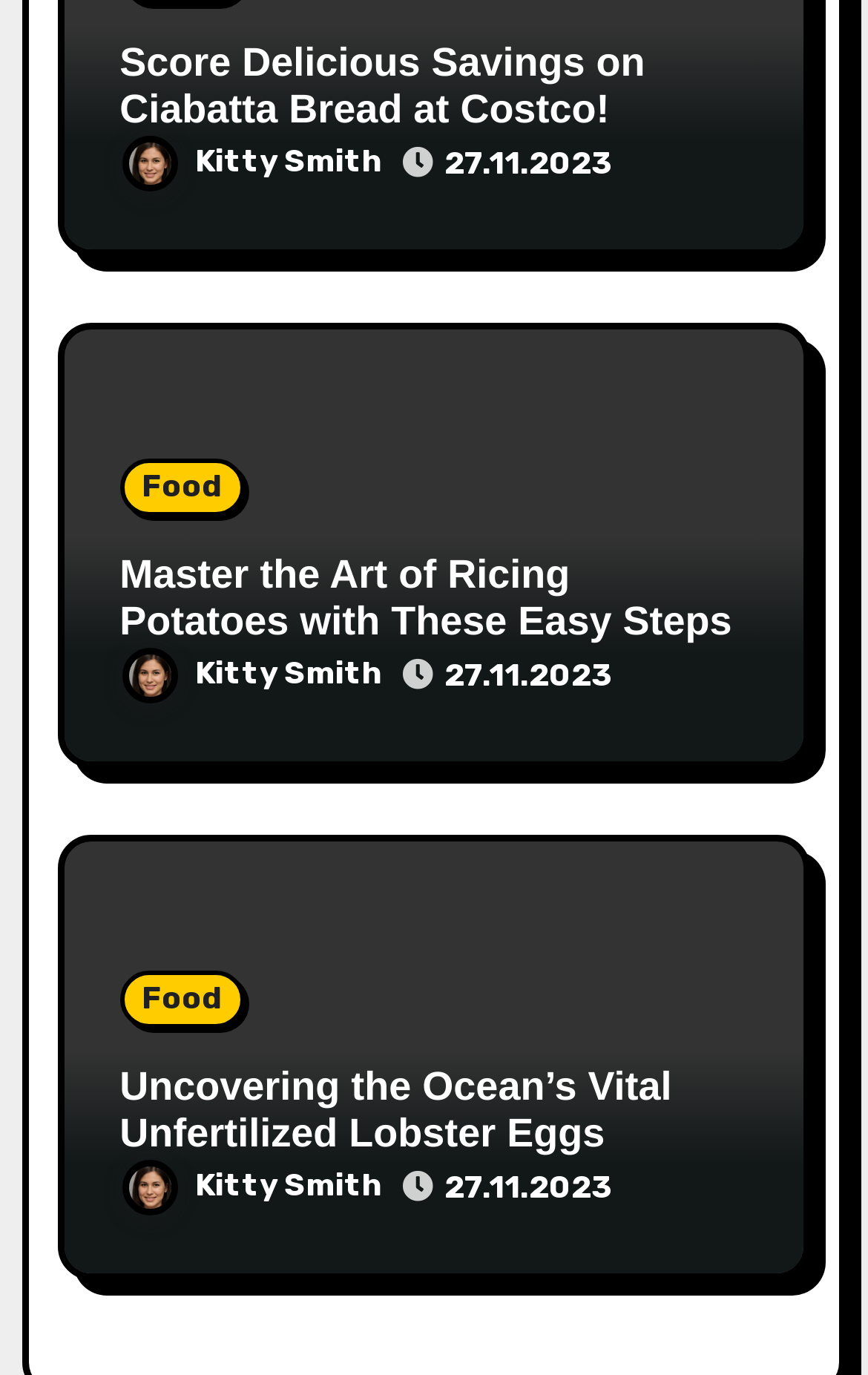Please determine the bounding box coordinates for the element that should be clicked to follow these instructions: "Read the article about Ricing Potatoes".

[0.138, 0.401, 0.862, 0.471]